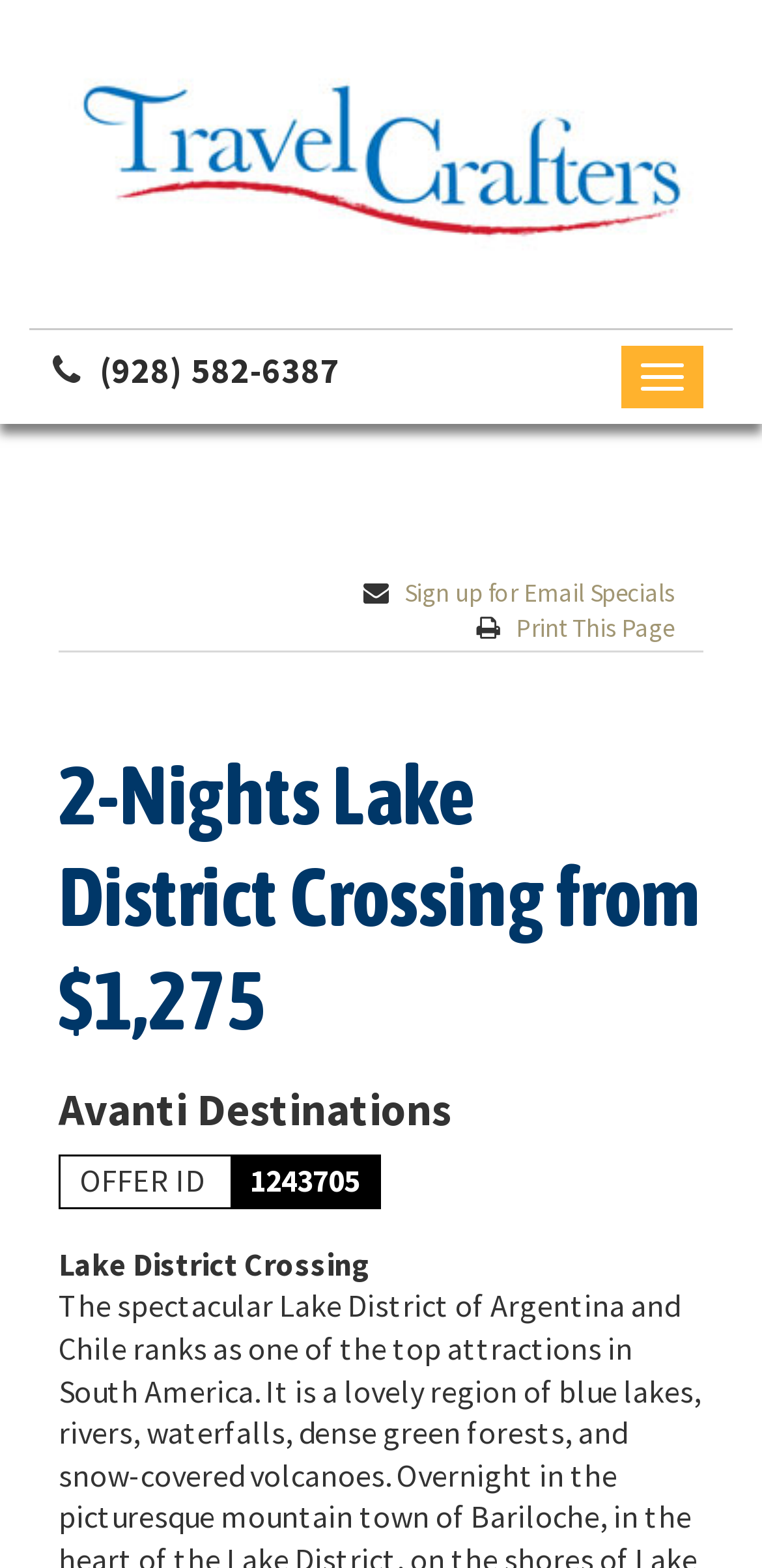Find the headline of the webpage and generate its text content.

2-Nights Lake District Crossing from $1,275